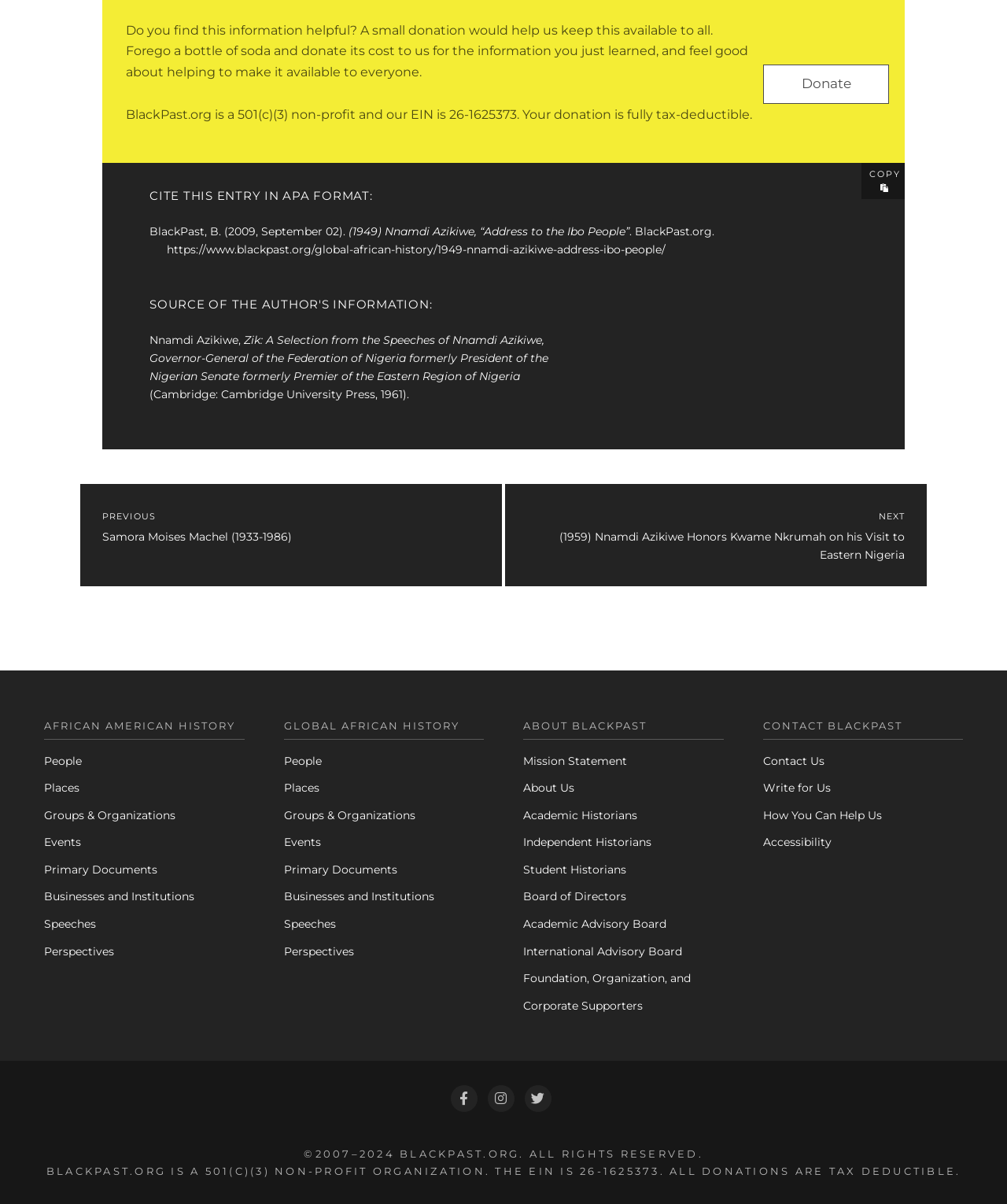Can you find the bounding box coordinates for the UI element given this description: "People"? Provide the coordinates as four float numbers between 0 and 1: [left, top, right, bottom].

[0.044, 0.626, 0.081, 0.638]